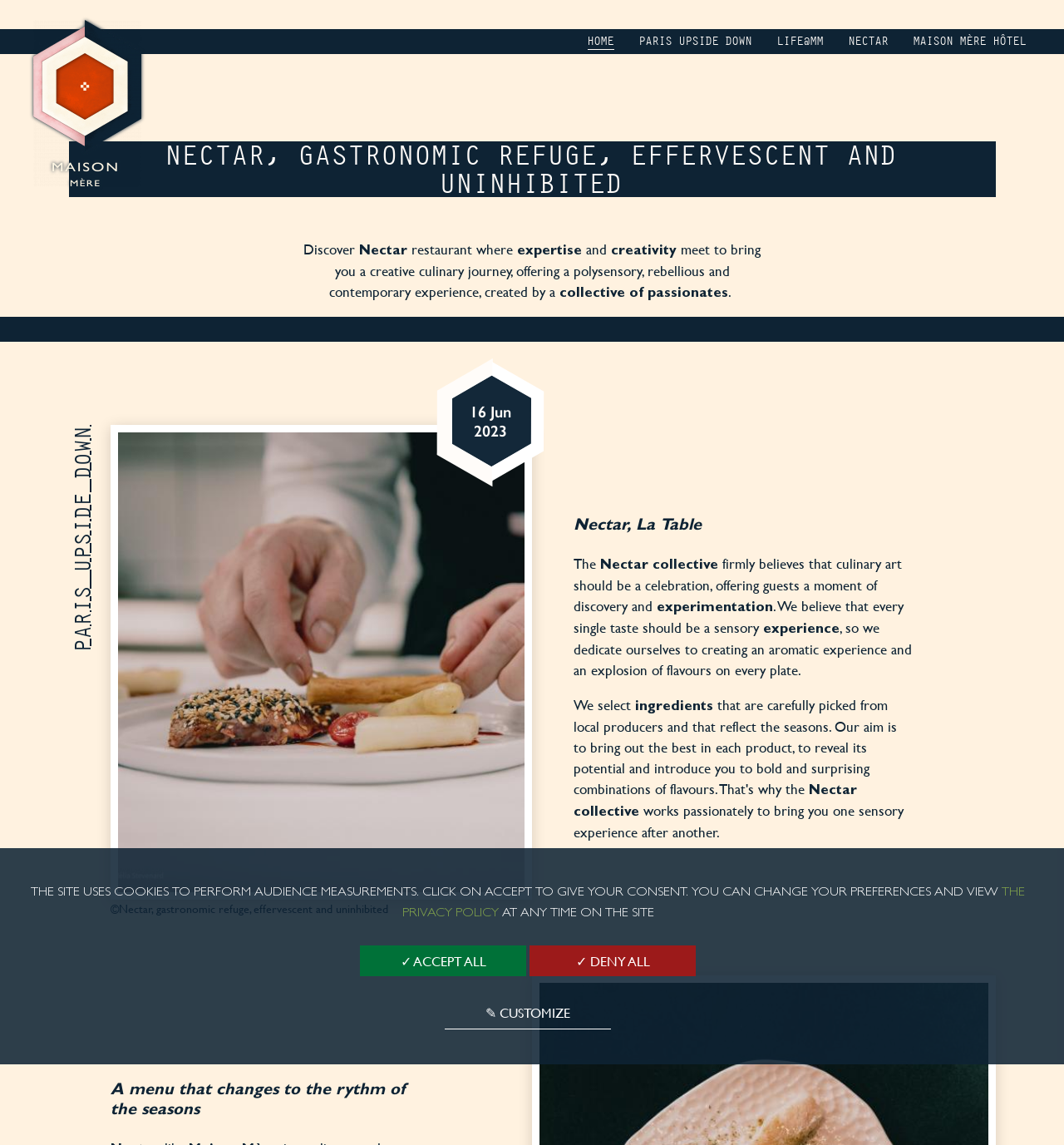What is the headline of the webpage?

NECTAR, GASTRONOMIC REFUGE, EFFERVESCENT AND UNINHIBITED
